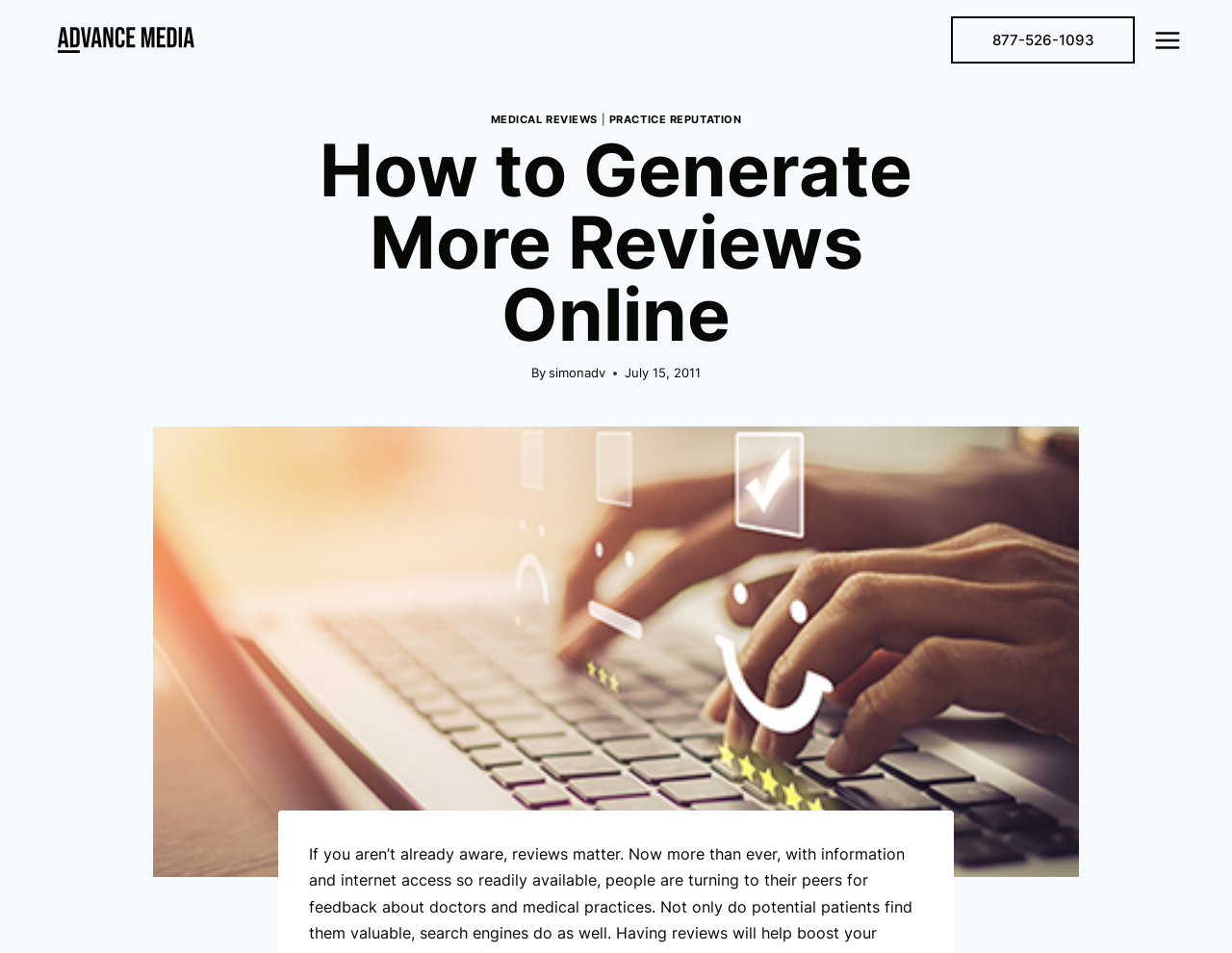Determine the title of the webpage and give its text content.

How to Generate More Reviews Online